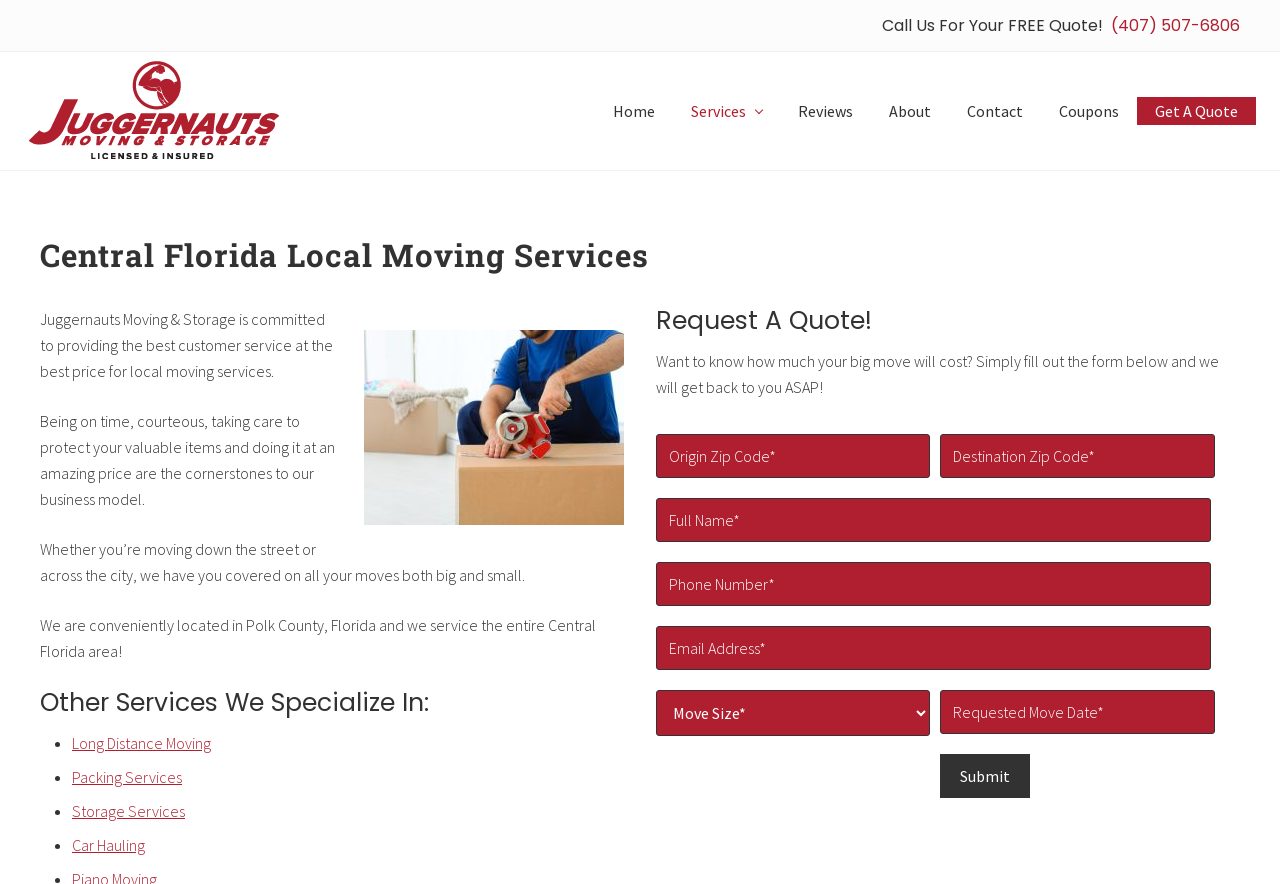Explain the webpage in detail, including its primary components.

This webpage is about Juggernauts Moving, a local moving company in Central Florida. At the top, there is a navigation menu with links to different sections of the website, including Home, Services, Reviews, About, Contact, Coupons, and Get A Quote. Below the navigation menu, there is a heading that reads "Central Florida Local Moving Services" and an image related to local moving.

The main content of the webpage is divided into two sections. The left section has a series of paragraphs that describe the company's commitment to providing excellent customer service, being on time, courteous, and protective of valuable items, and offering competitive pricing. The text also mentions that the company services the entire Central Florida area.

The right section has a heading that reads "Other Services We Specialize In:" followed by a list of services, including Long Distance Moving, Packing Services, Storage Services, and Car Hauling. Each service is represented by a bullet point and a link to more information.

Below the list of services, there is a contact form with a heading that reads "Request A Quote!" The form has several fields, including Origin Zip Code, Destination Zip Code, Full Name, Phone Number, Email Address, and Requested Move Date, all of which are required. There is also a combobox and a submit button. Additionally, there is an alternative option mentioned below the form.

At the very top of the webpage, there are three links to skip to different sections of the page: right header navigation, content, and footer.